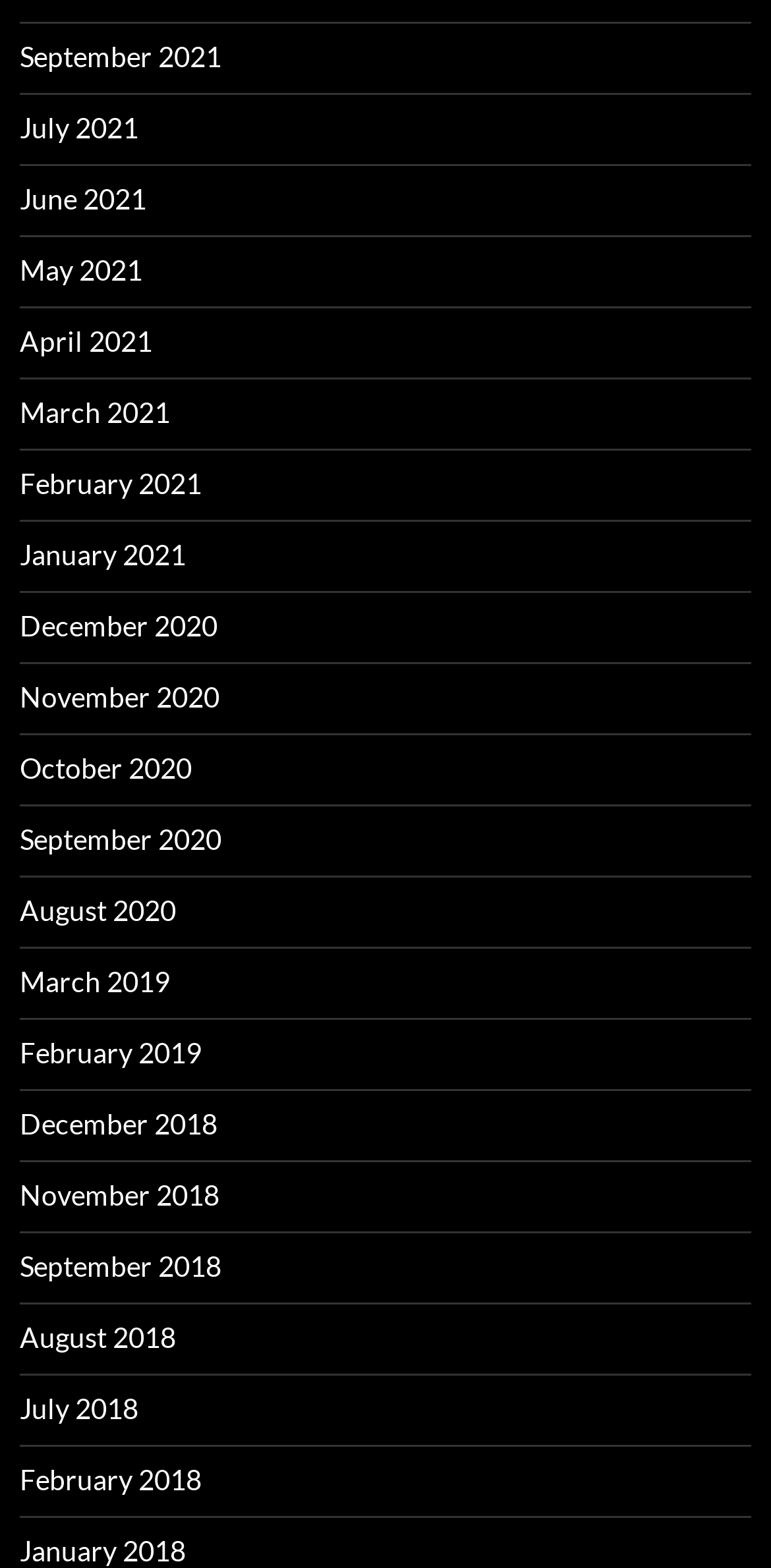What is the earliest month listed?
Can you give a detailed and elaborate answer to the question?

By examining the list of links, I found that the earliest month listed is February 2018, which is located at the bottom of the list with a bounding box coordinate of [0.026, 0.933, 0.262, 0.954].